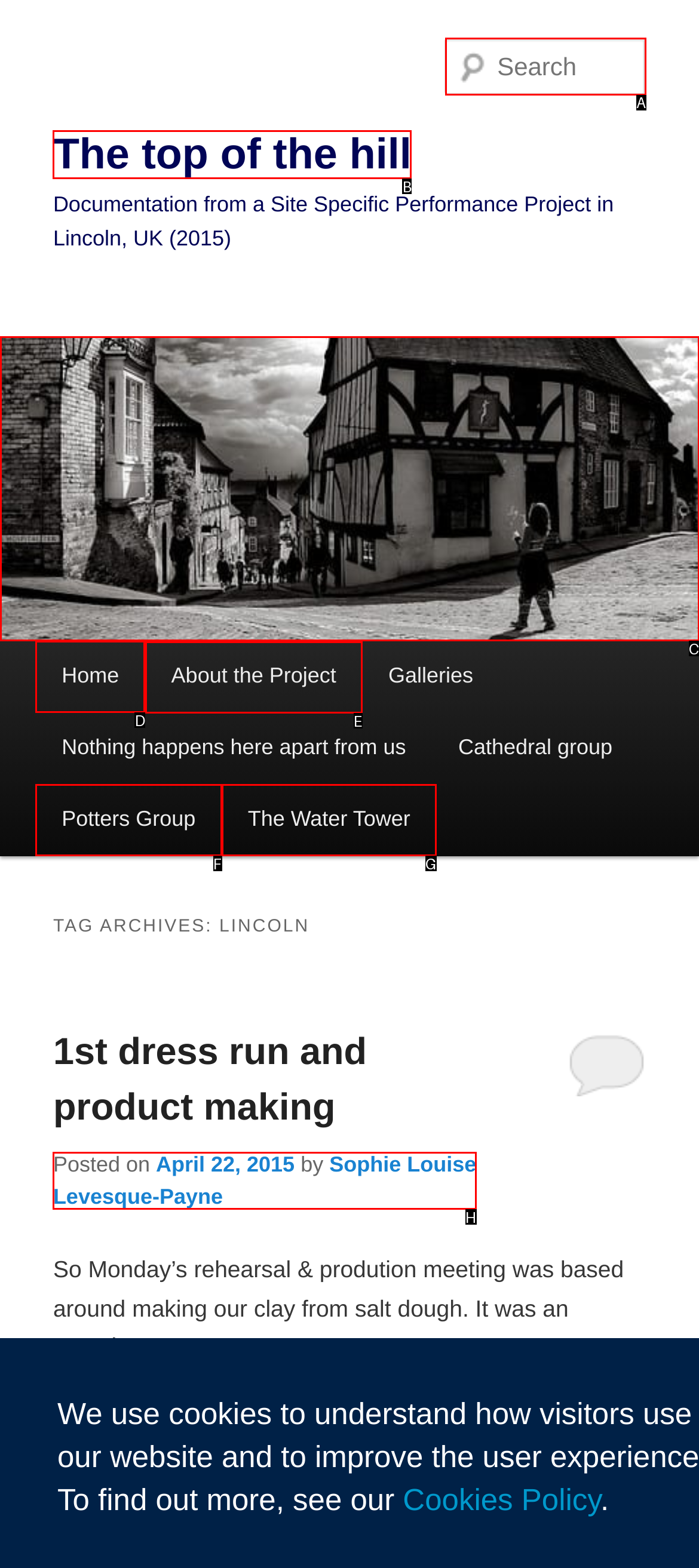Identify the correct UI element to click to achieve the task: View 'About the Project' page.
Answer with the letter of the appropriate option from the choices given.

E